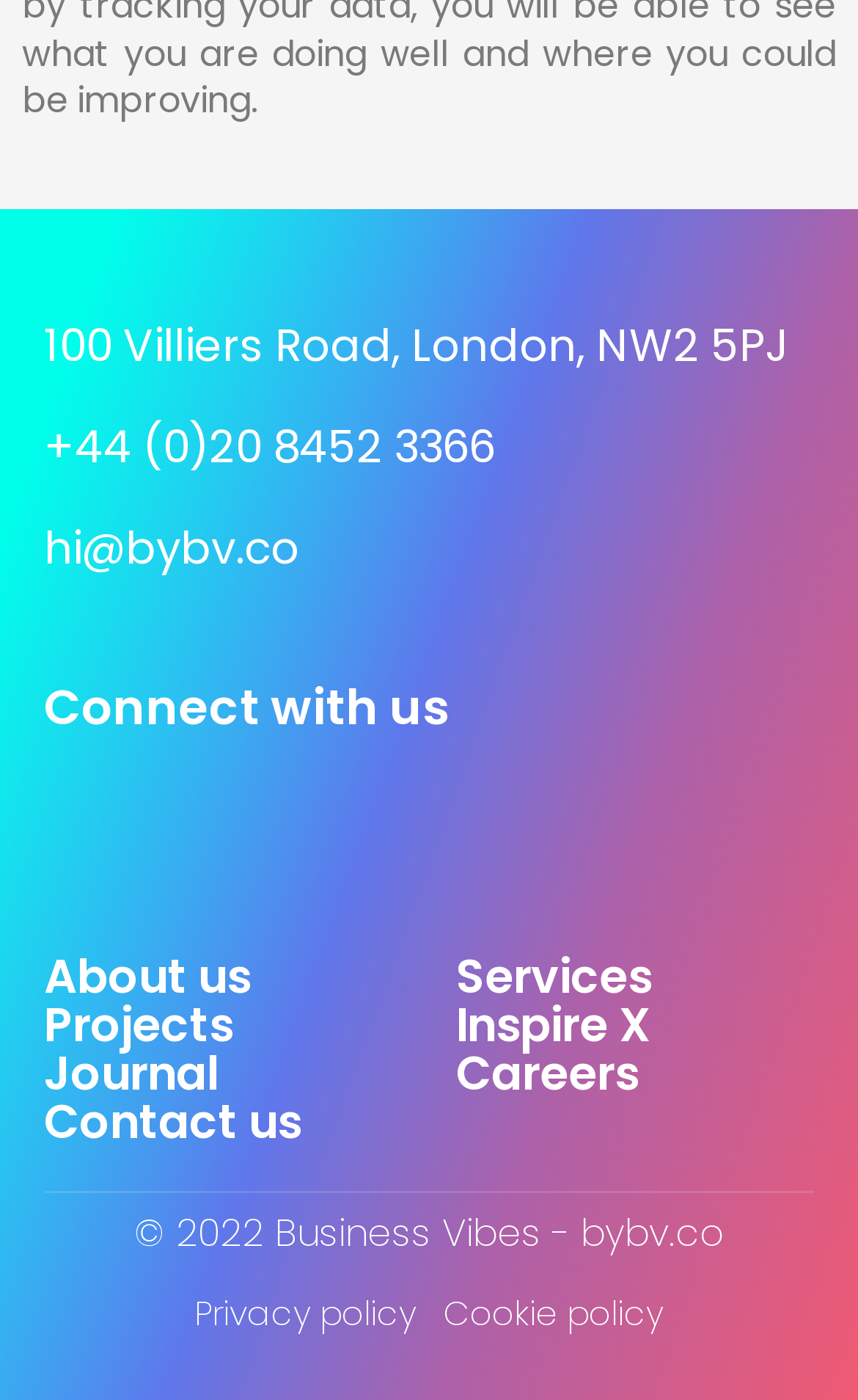Determine the bounding box coordinates of the clickable area required to perform the following instruction: "Learn about the company". The coordinates should be represented as four float numbers between 0 and 1: [left, top, right, bottom].

[0.051, 0.675, 0.292, 0.721]